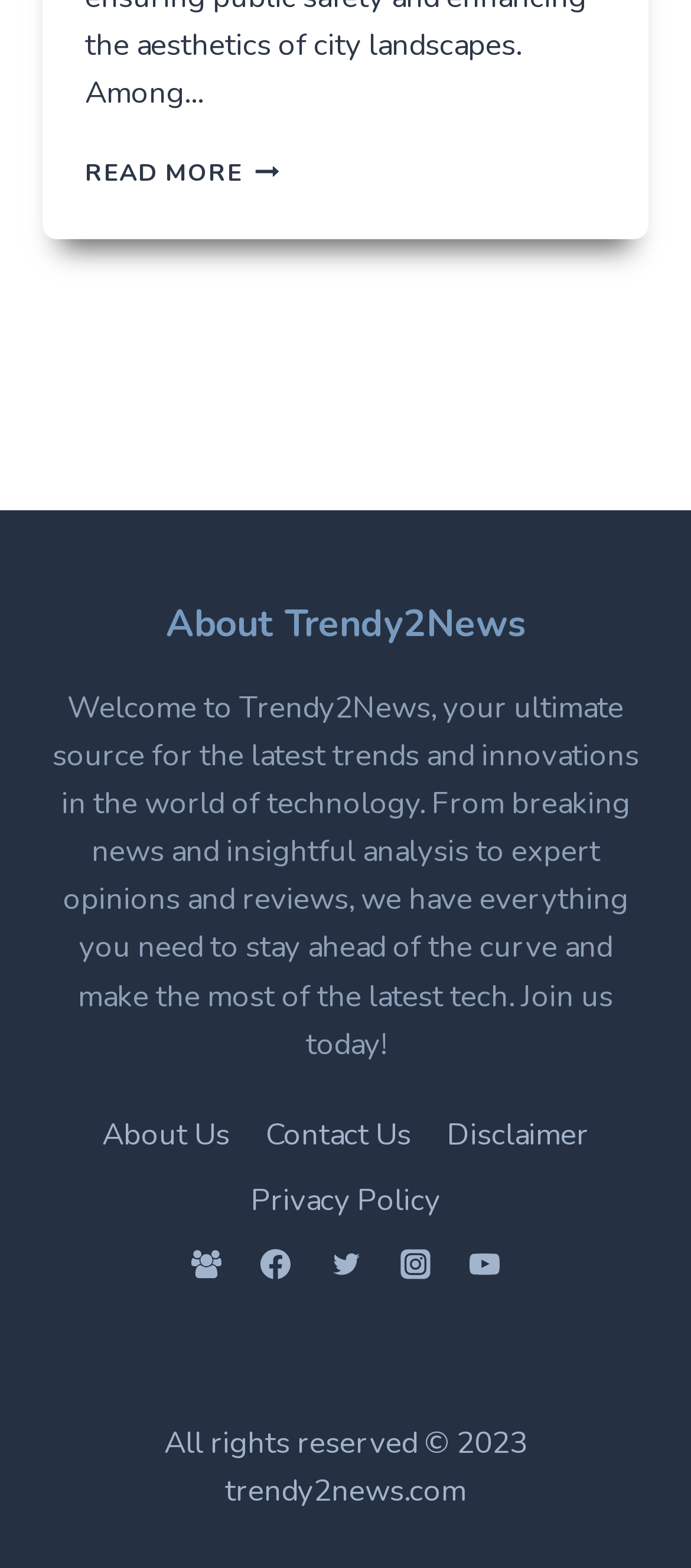Extract the bounding box coordinates of the UI element described by: "Disclaimer". The coordinates should include four float numbers ranging from 0 to 1, e.g., [left, top, right, bottom].

[0.621, 0.703, 0.878, 0.745]